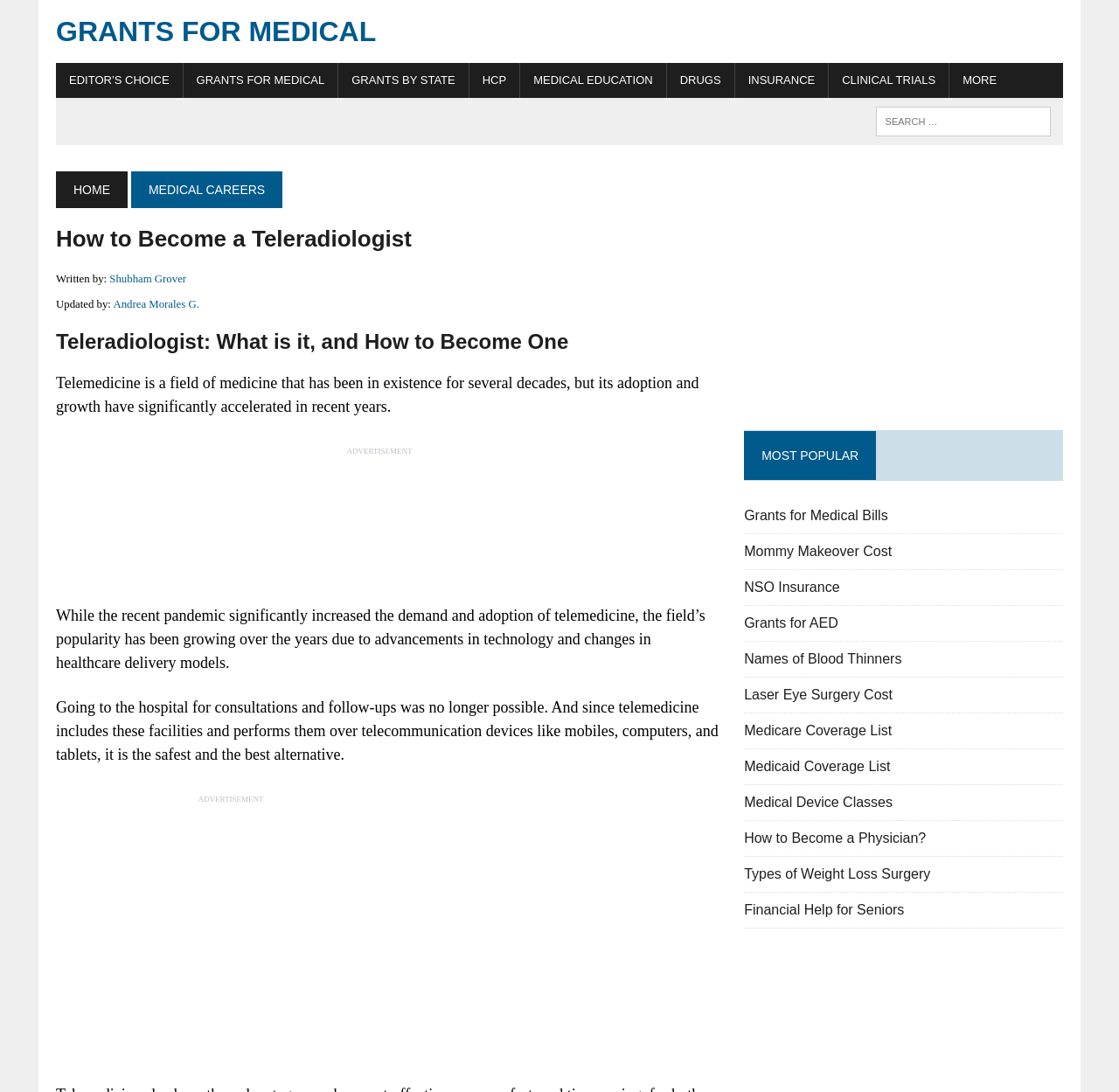Predict the bounding box of the UI element based on the description: "How to Navigate Conflicts Effectively". The coordinates should be four float numbers between 0 and 1, formatted as [left, top, right, bottom].

None